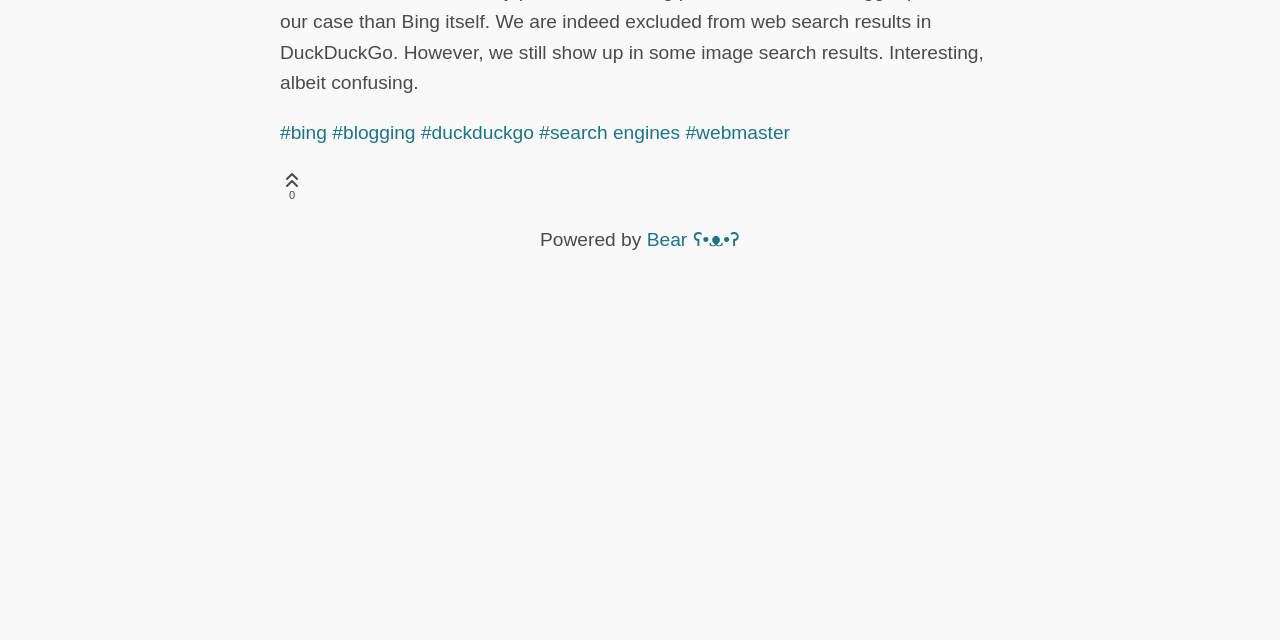Identify the bounding box of the UI component described as: "#webmaster".

[0.536, 0.191, 0.617, 0.224]